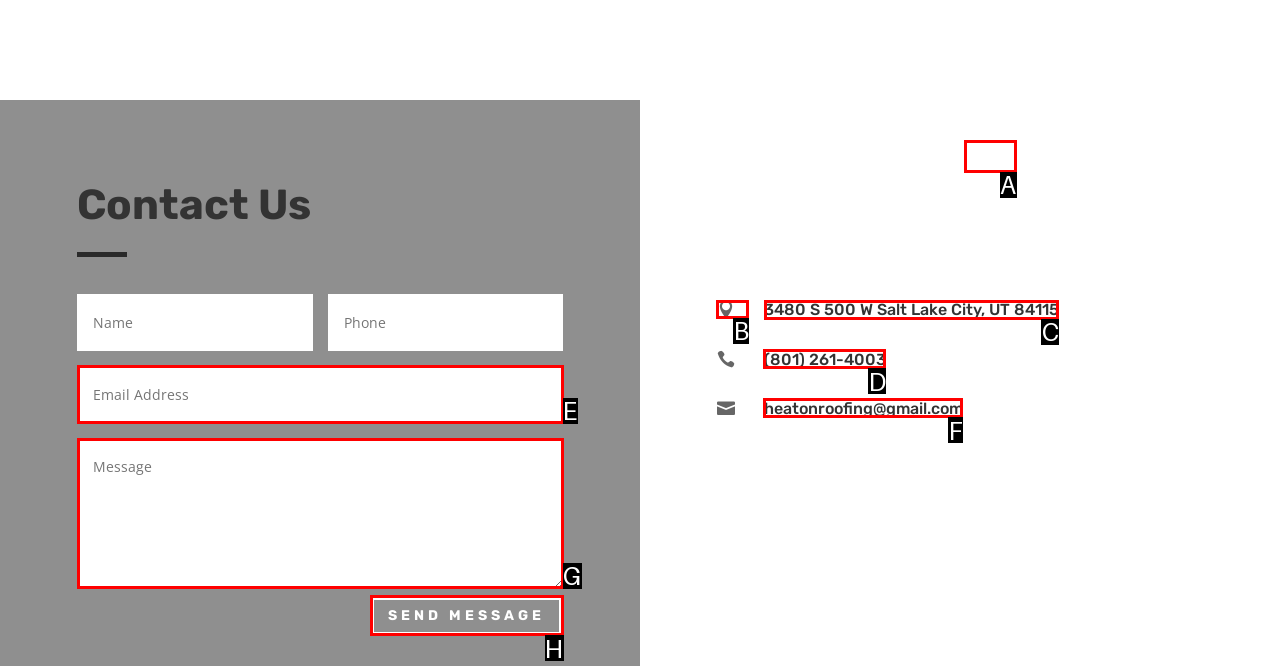Which option should be clicked to execute the following task: View the company address? Respond with the letter of the selected option.

C